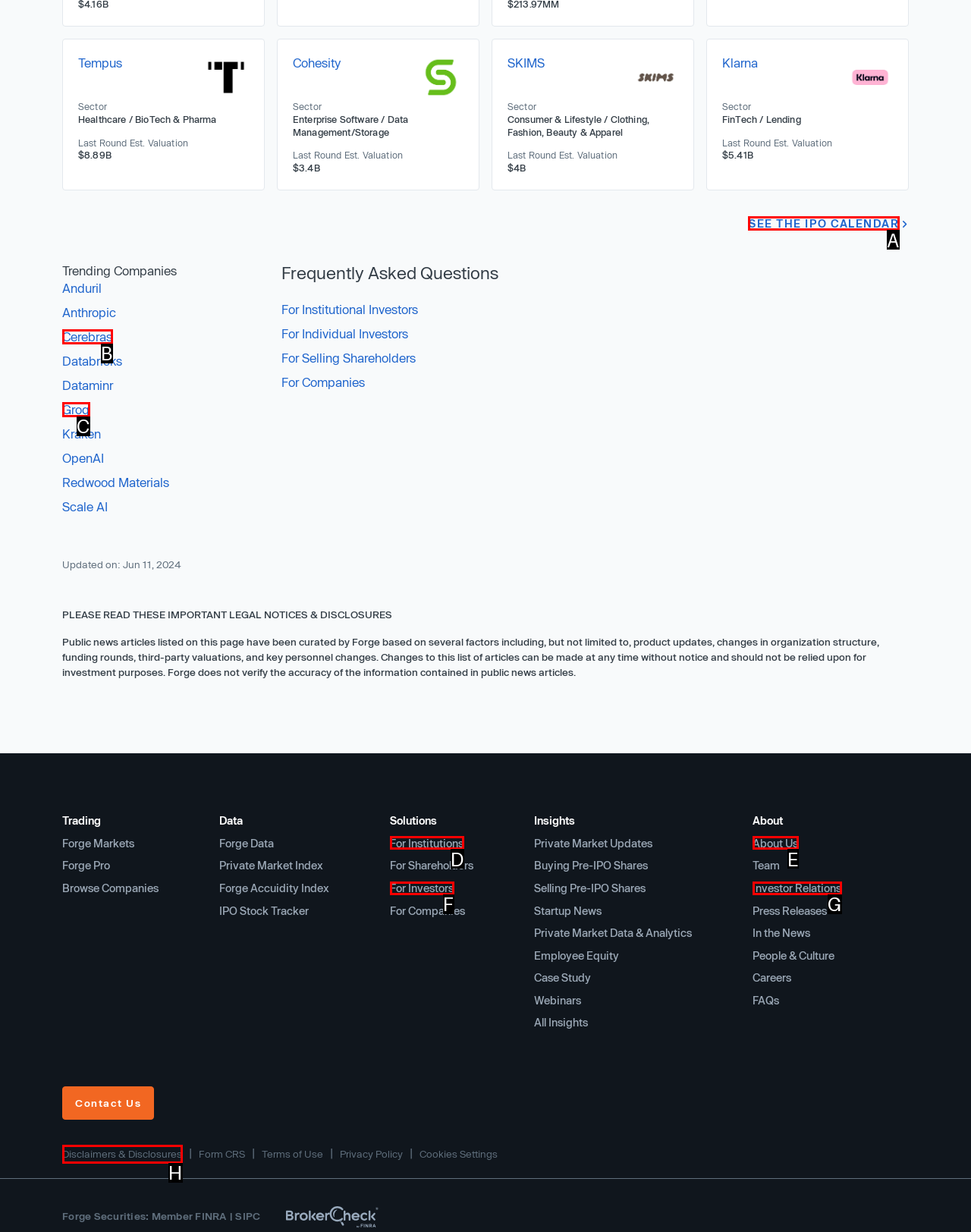Select the proper HTML element to perform the given task: View the IPO calendar Answer with the corresponding letter from the provided choices.

A